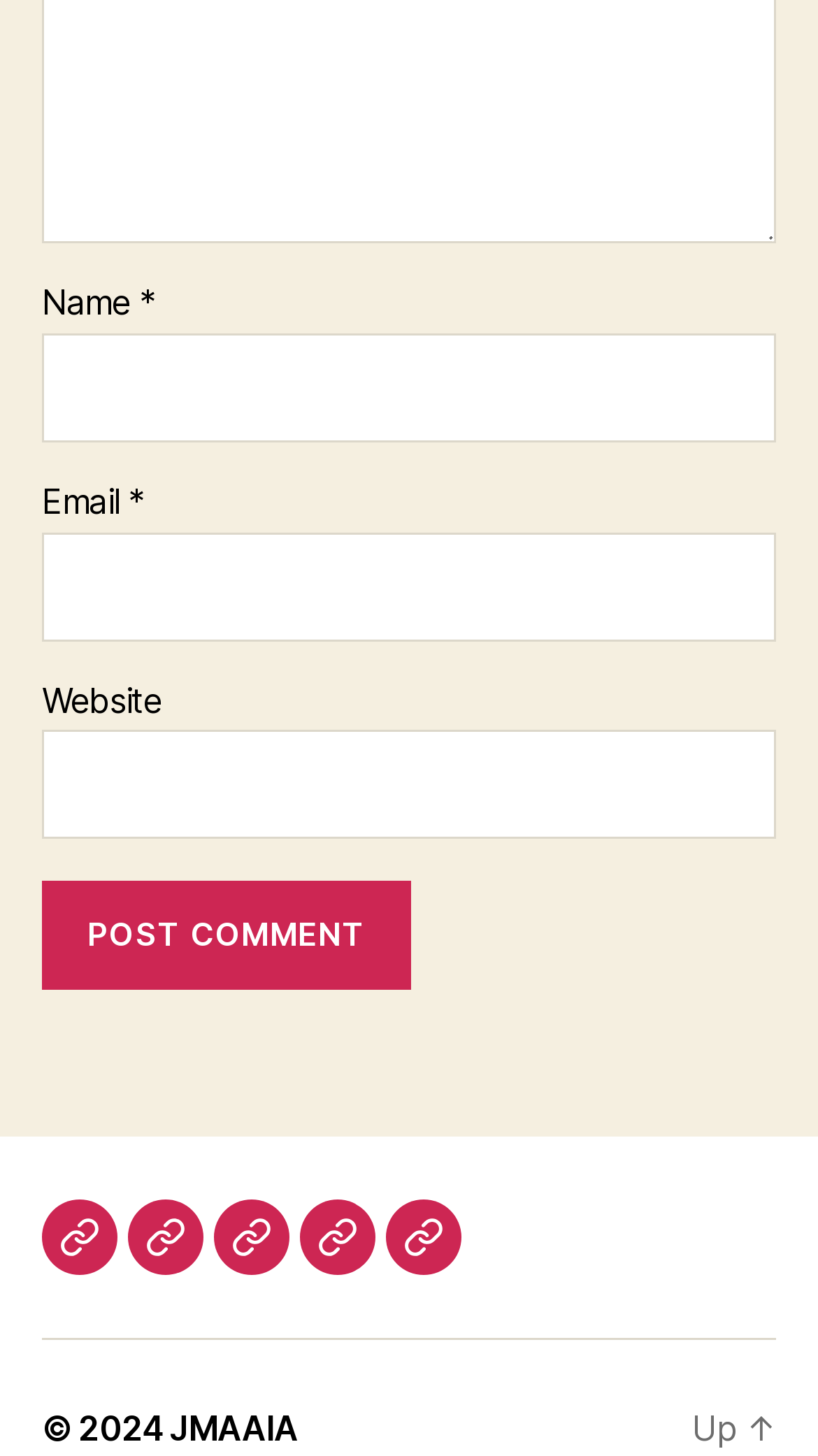Identify the bounding box for the UI element described as: "parent_node: Name * name="author"". Ensure the coordinates are four float numbers between 0 and 1, formatted as [left, top, right, bottom].

[0.051, 0.229, 0.949, 0.304]